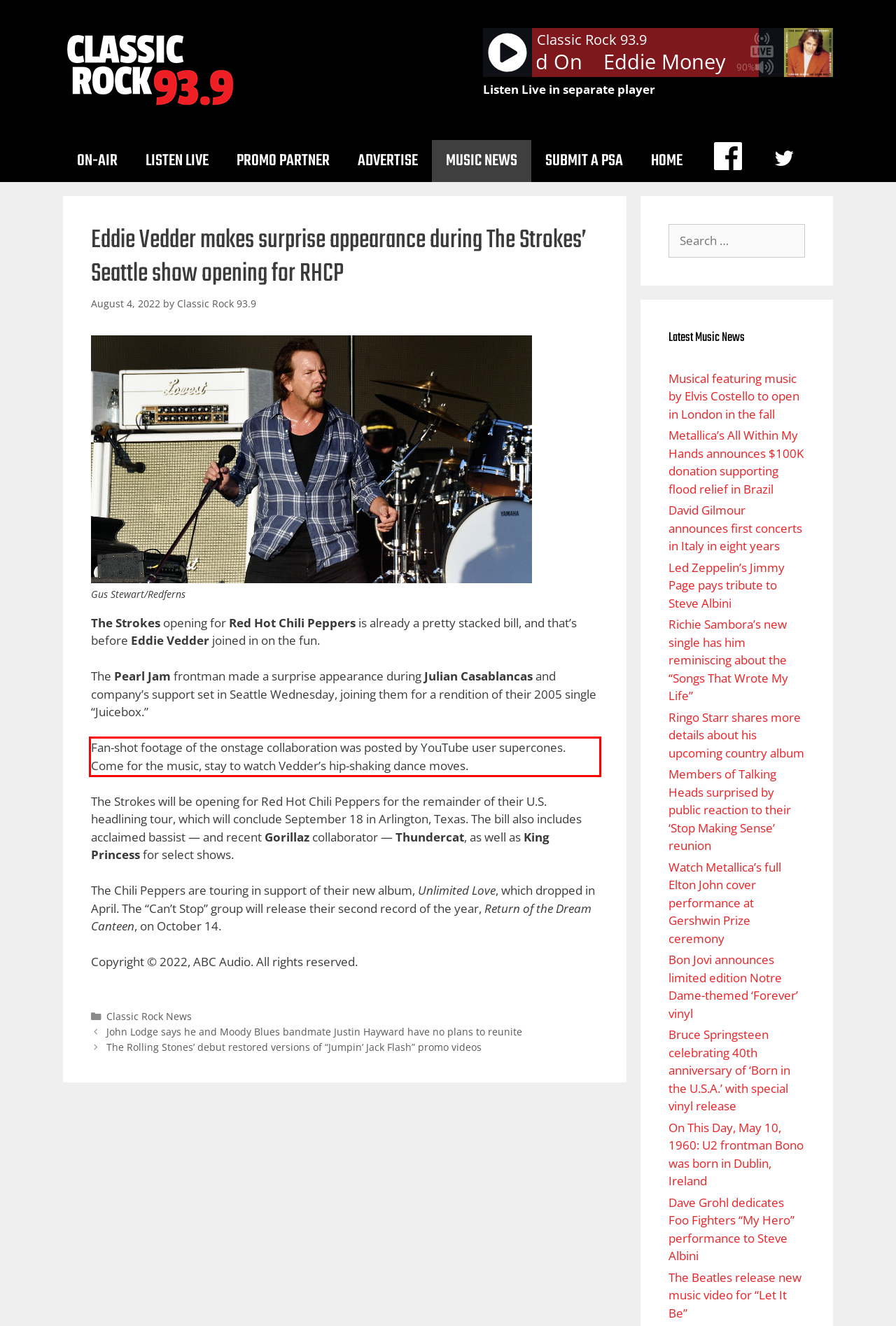The screenshot provided shows a webpage with a red bounding box. Apply OCR to the text within this red bounding box and provide the extracted content.

Fan-shot footage of the onstage collaboration was posted by YouTube user supercones. Come for the music, stay to watch Vedder’s hip-shaking dance moves.